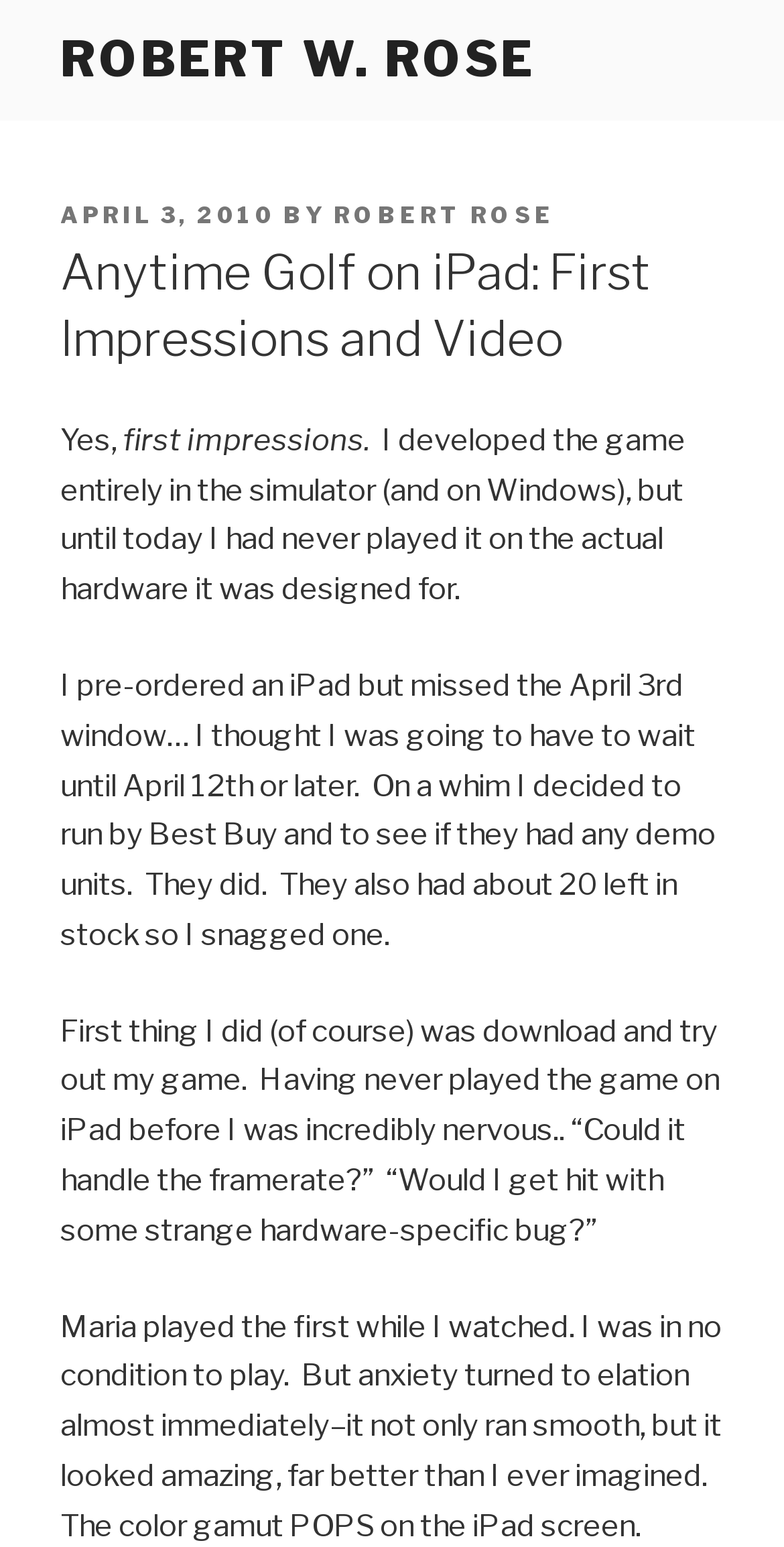Based on the element description: "Robert Rose", identify the UI element and provide its bounding box coordinates. Use four float numbers between 0 and 1, [left, top, right, bottom].

[0.426, 0.129, 0.708, 0.148]